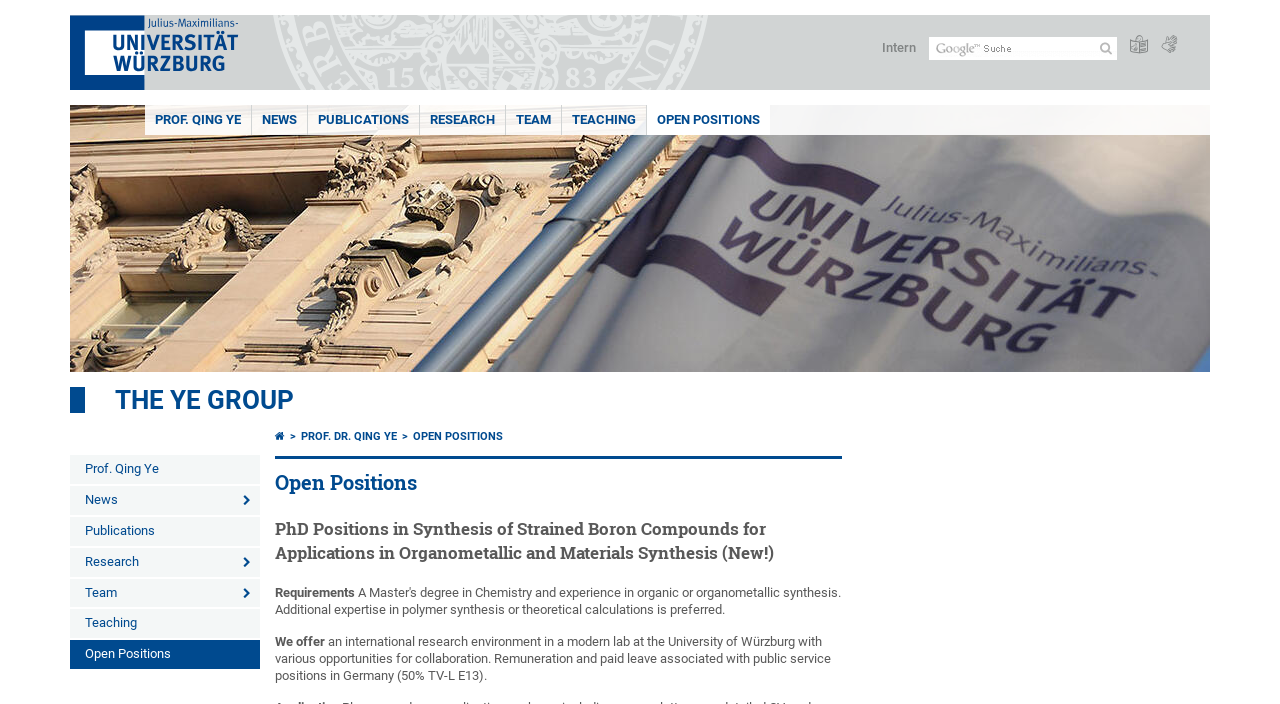Given the element description, predict the bounding box coordinates in the format (top-left x, top-left y, bottom-right x, bottom-right y). Make sure all values are between 0 and 1. Here is the element description: Prof. Qing Ye

[0.055, 0.646, 0.203, 0.687]